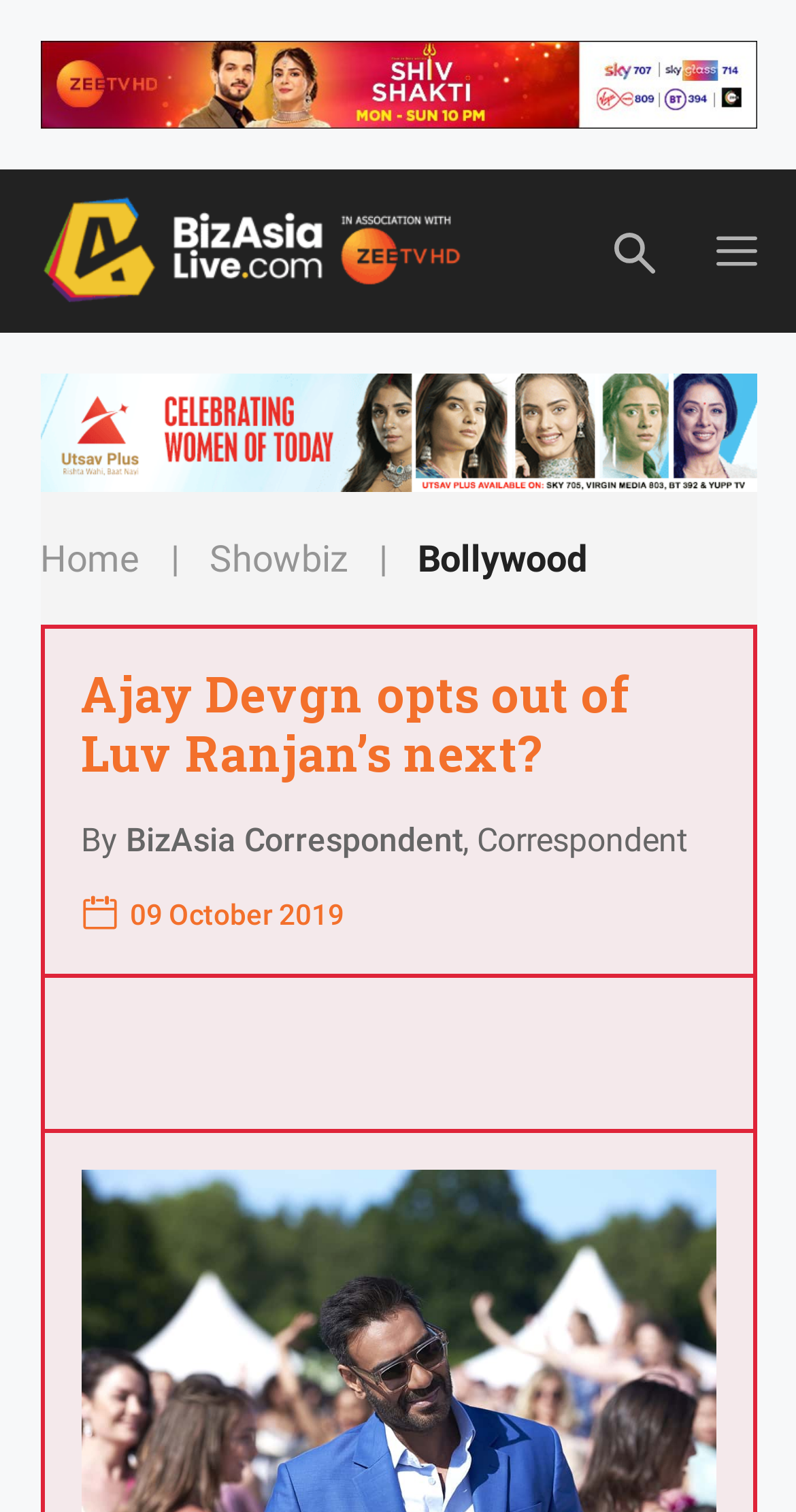Please find the bounding box for the following UI element description. Provide the coordinates in (top-left x, top-left y, bottom-right x, bottom-right y) format, with values between 0 and 1: Menu

[0.873, 0.126, 0.976, 0.207]